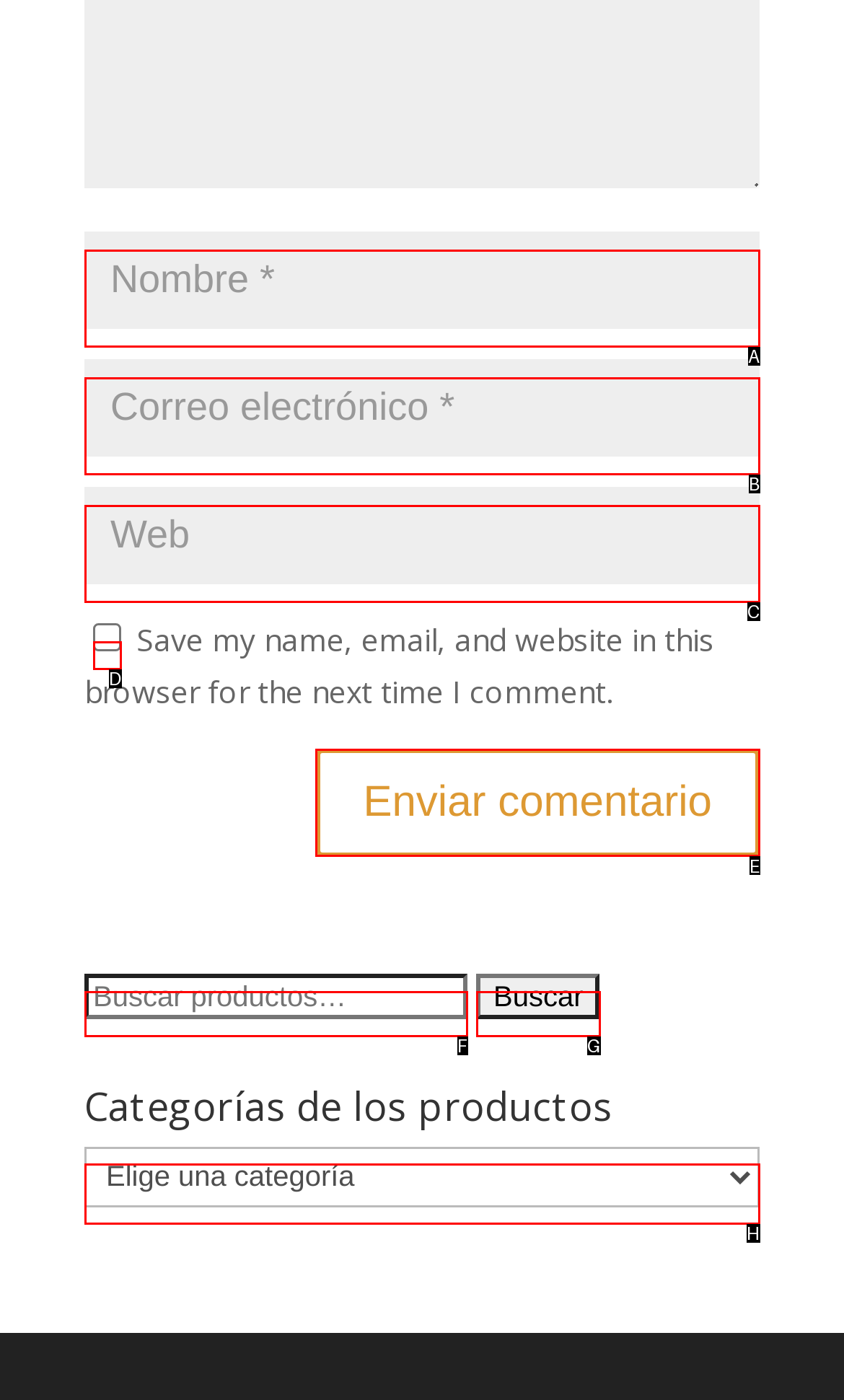Select the letter of the UI element you need to click on to fulfill this task: Submit a comment. Write down the letter only.

E